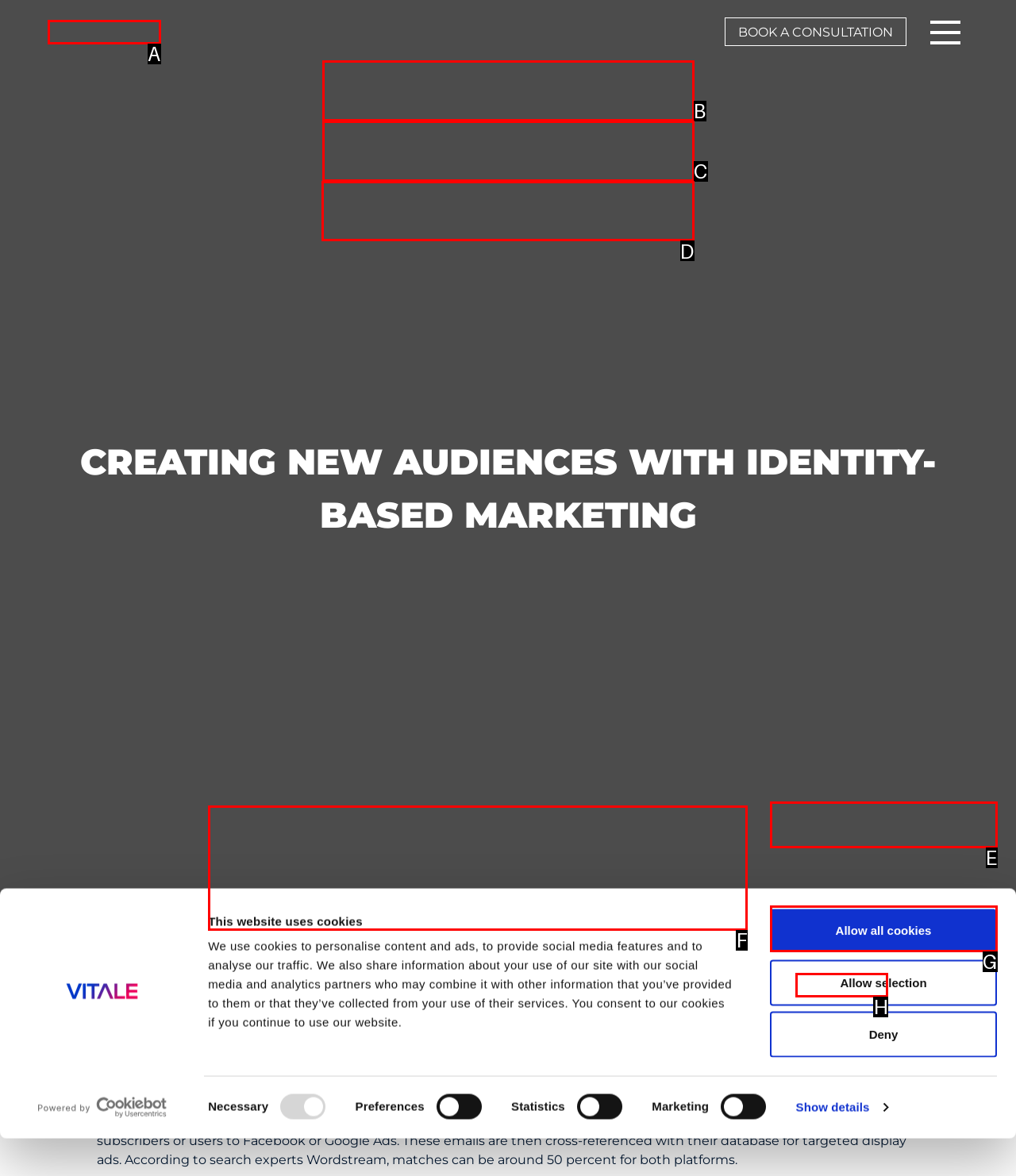Tell me the letter of the correct UI element to click for this instruction: Click the 'CONTACT' link. Answer with the letter only.

D